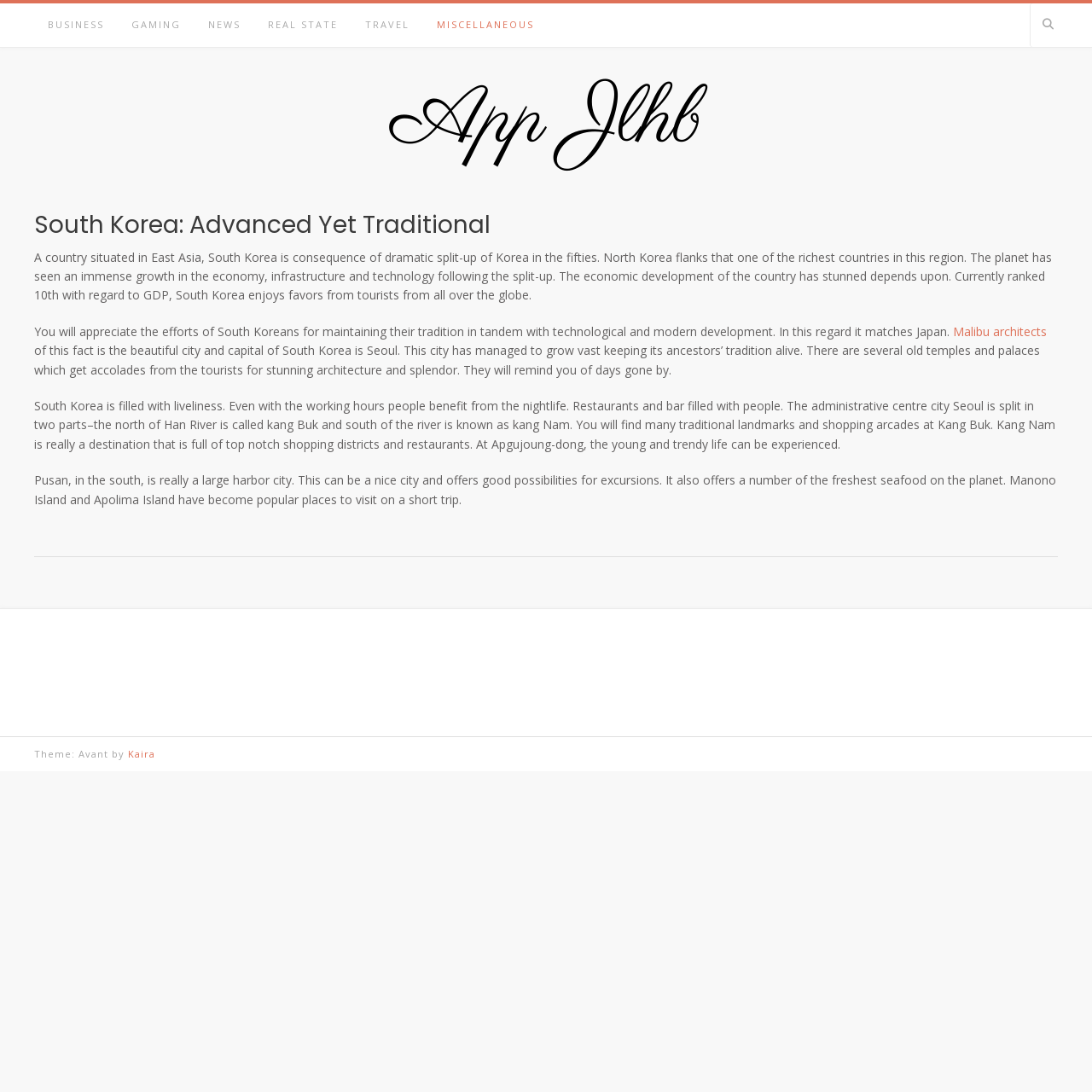Give a concise answer of one word or phrase to the question: 
What is the theme of the webpage?

Avant